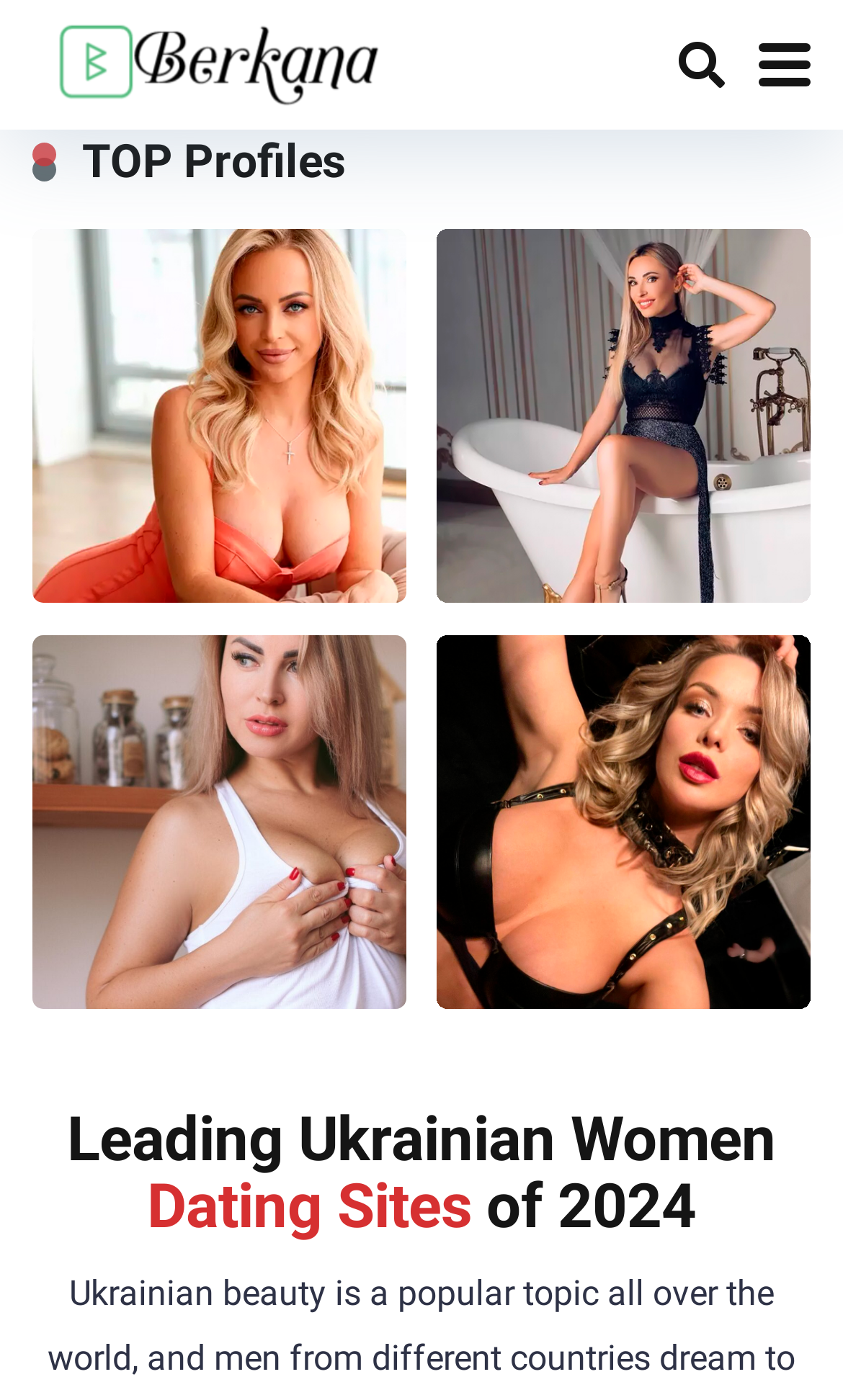Please study the image and answer the question comprehensively:
What is the theme of the dating sites?

I inferred this from the images and captions showing Ukrainian ladies, as well as the heading 'Leading Ukrainian Women Dating Sites of 2024'.